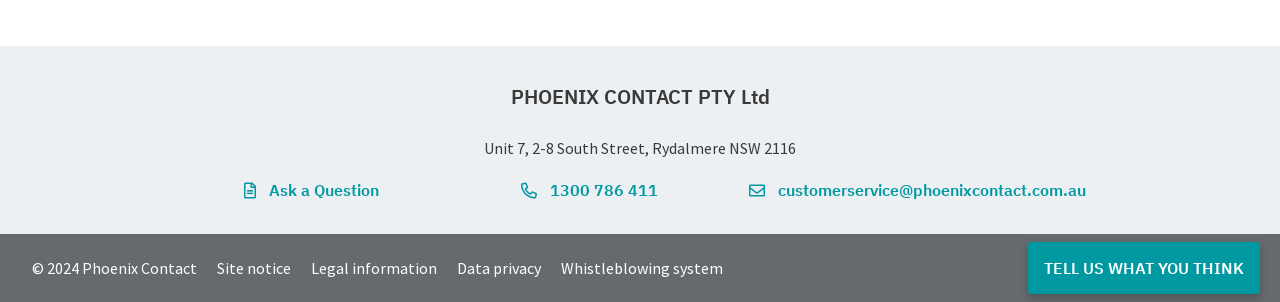What is the company name?
With the help of the image, please provide a detailed response to the question.

The company name can be found in the top section of the webpage, where it is written in a static text element as 'PHOENIX CONTACT PTY Ltd'.